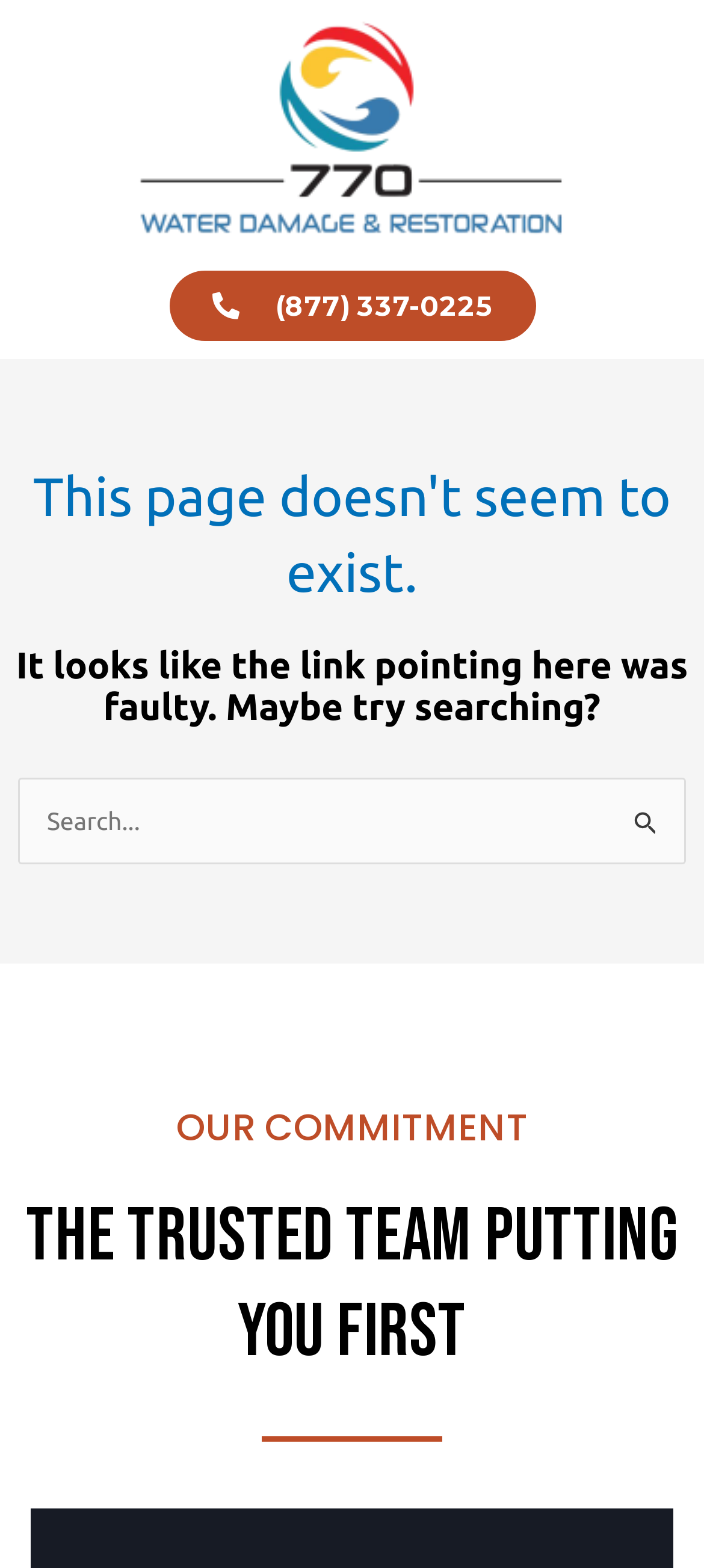Provide the bounding box coordinates of the HTML element this sentence describes: "(877) 337-0225". The bounding box coordinates consist of four float numbers between 0 and 1, i.e., [left, top, right, bottom].

[0.24, 0.173, 0.76, 0.217]